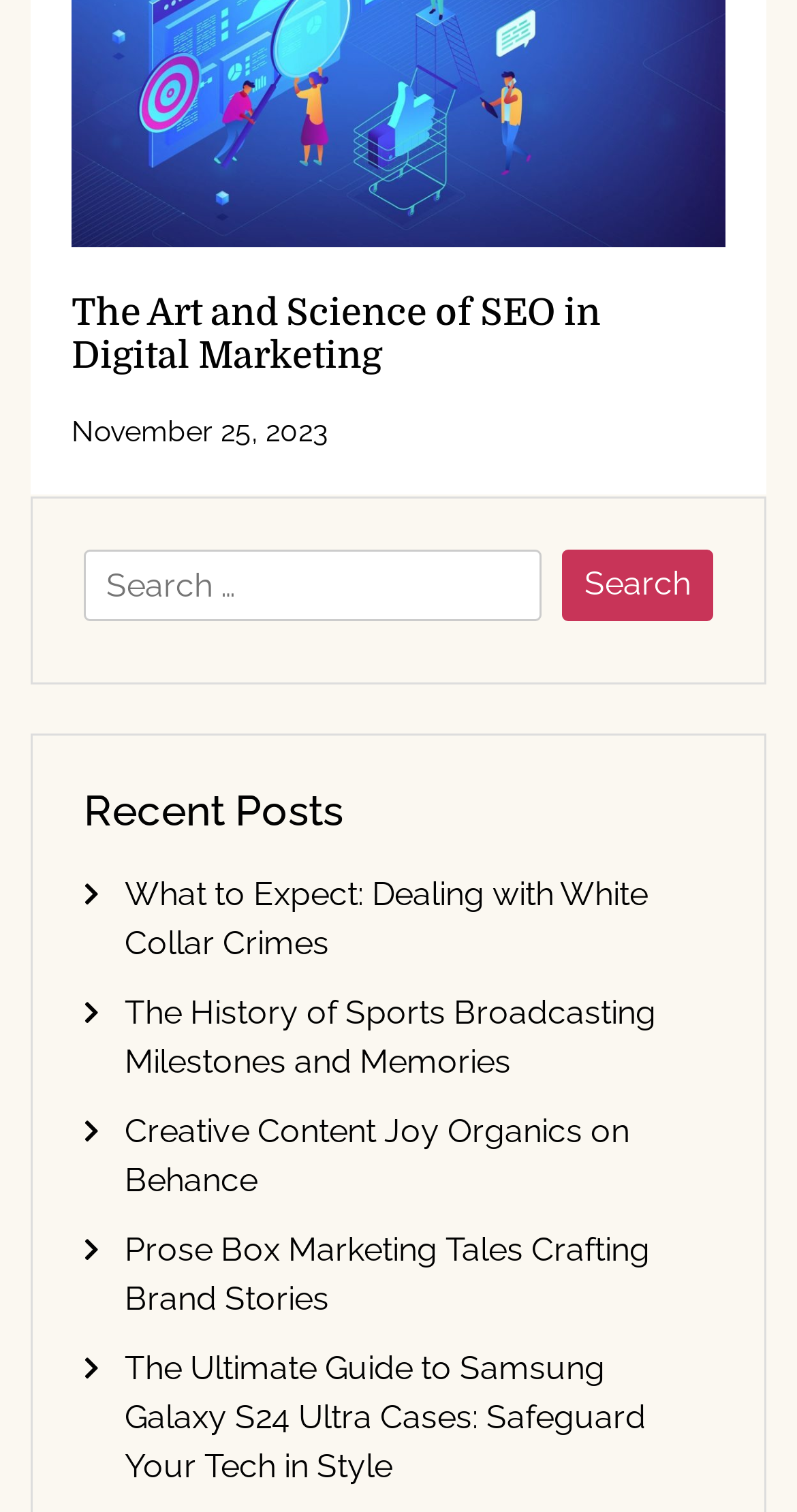Identify the bounding box coordinates for the UI element described as follows: "parent_node: Search for: value="Search"". Ensure the coordinates are four float numbers between 0 and 1, formatted as [left, top, right, bottom].

[0.705, 0.363, 0.895, 0.411]